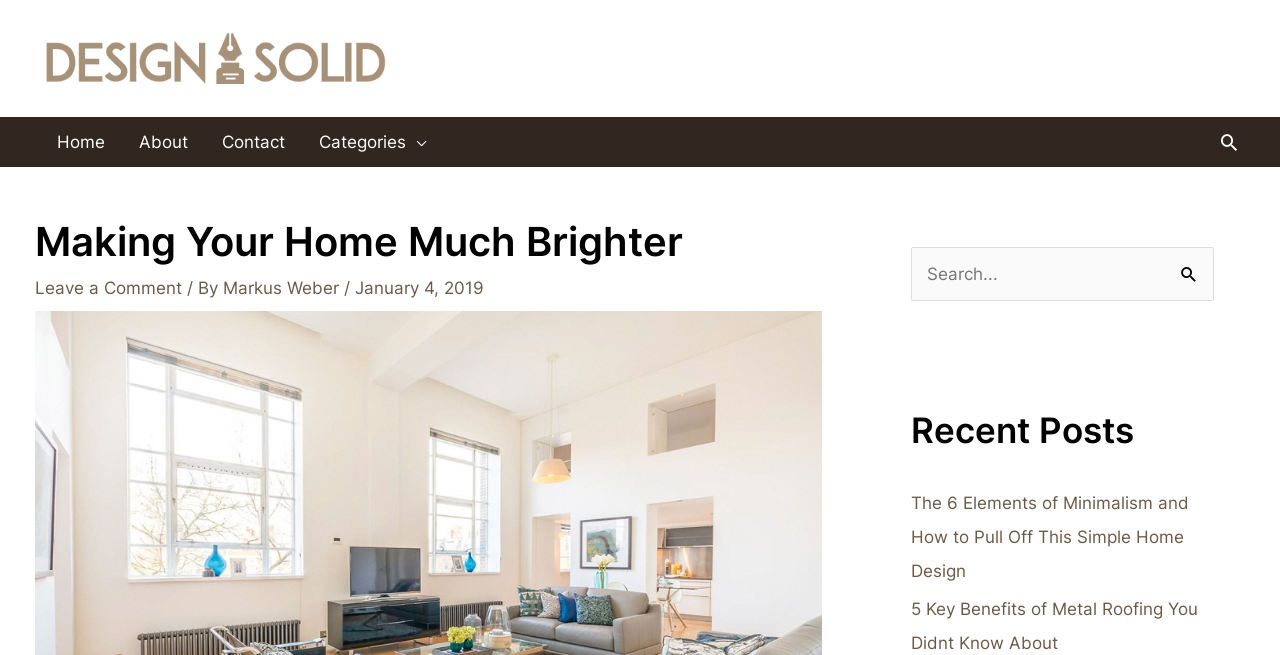What is the category of the article?
Please craft a detailed and exhaustive response to the question.

I found the category by looking at the navigation links at the top of the page, which includes 'Home', 'About', 'Contact', and 'Categories'.